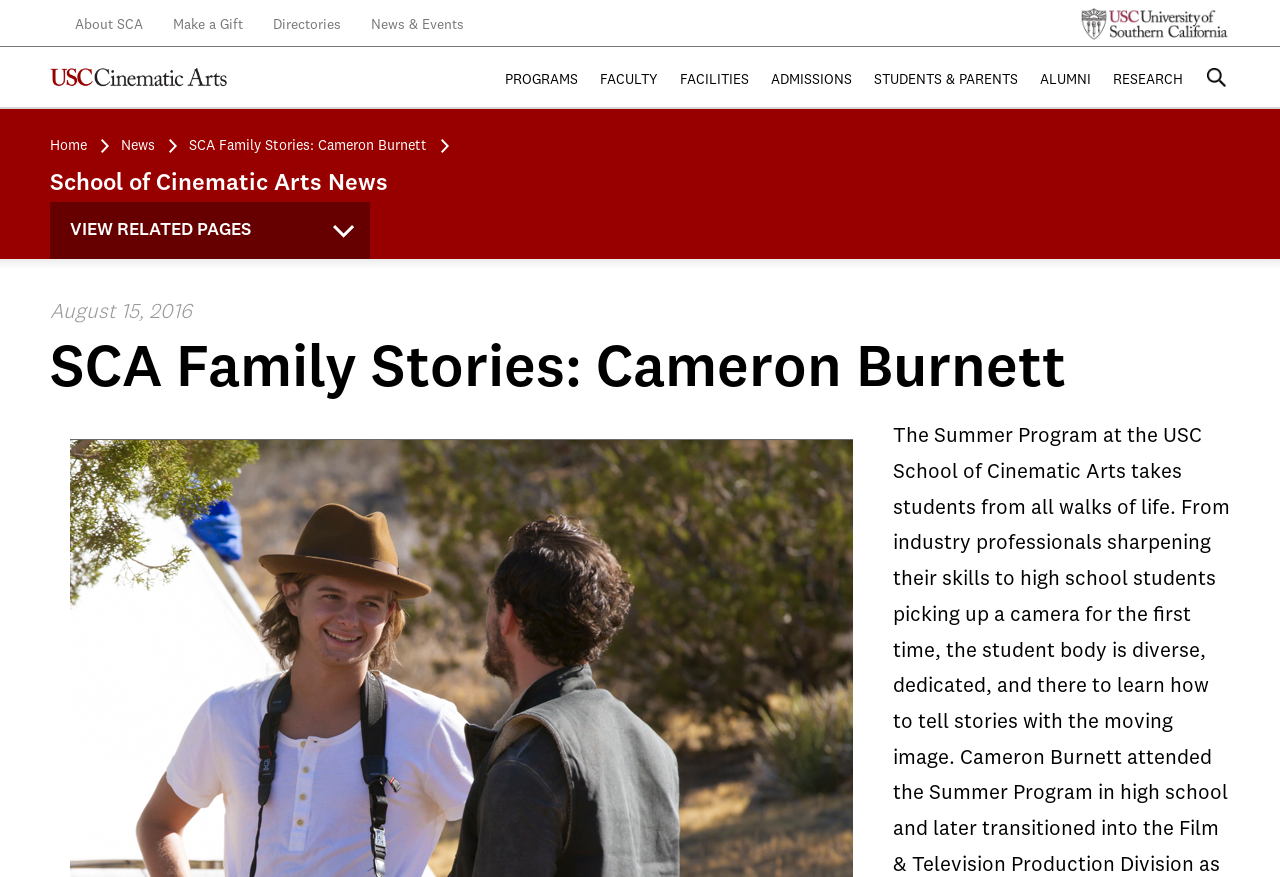Specify the bounding box coordinates (top-left x, top-left y, bottom-right x, bottom-right y) of the UI element in the screenshot that matches this description: About SCA

[0.03, 0.006, 0.122, 0.052]